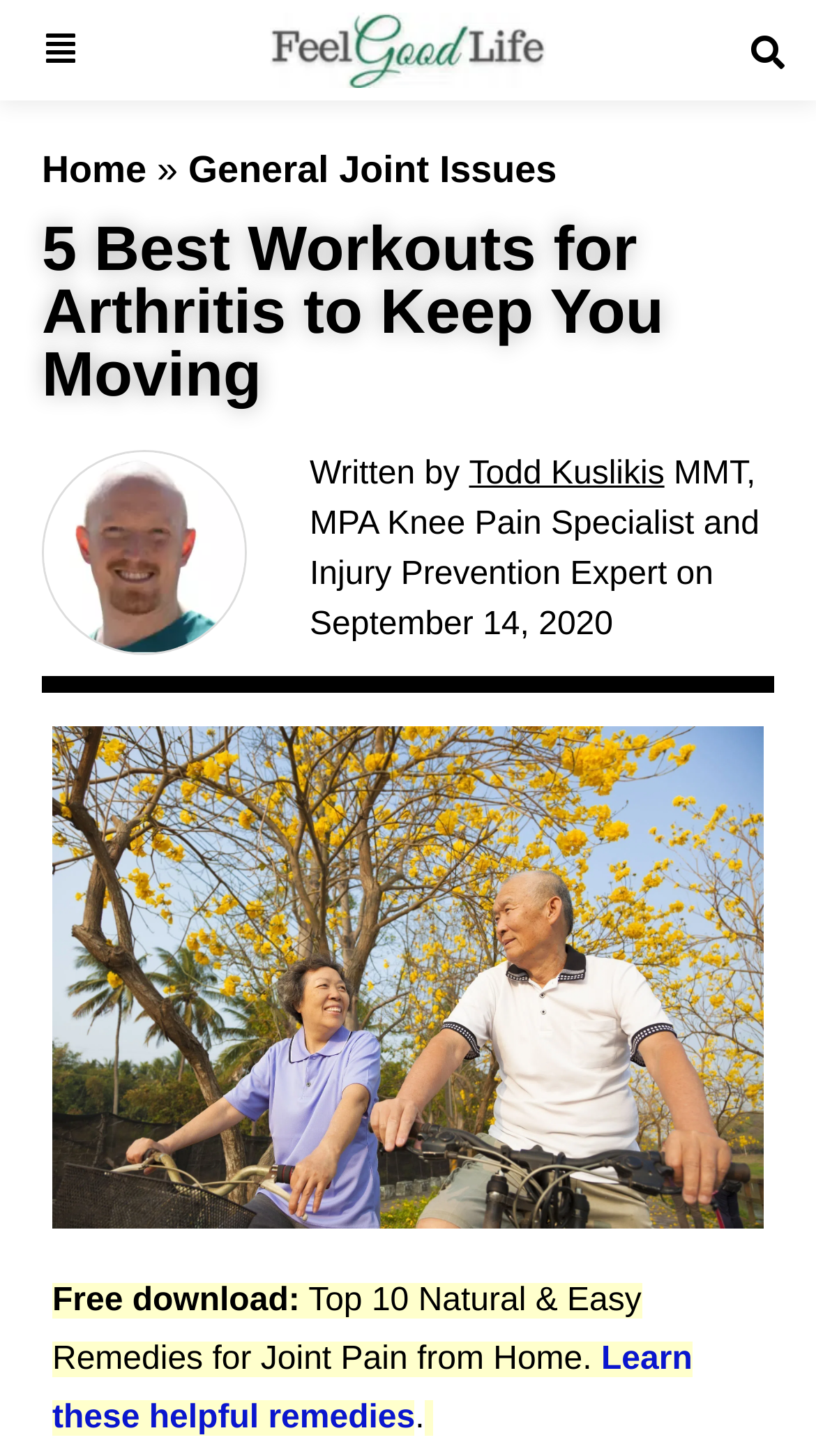Is there a free download available?
Identify the answer in the screenshot and reply with a single word or phrase.

Yes